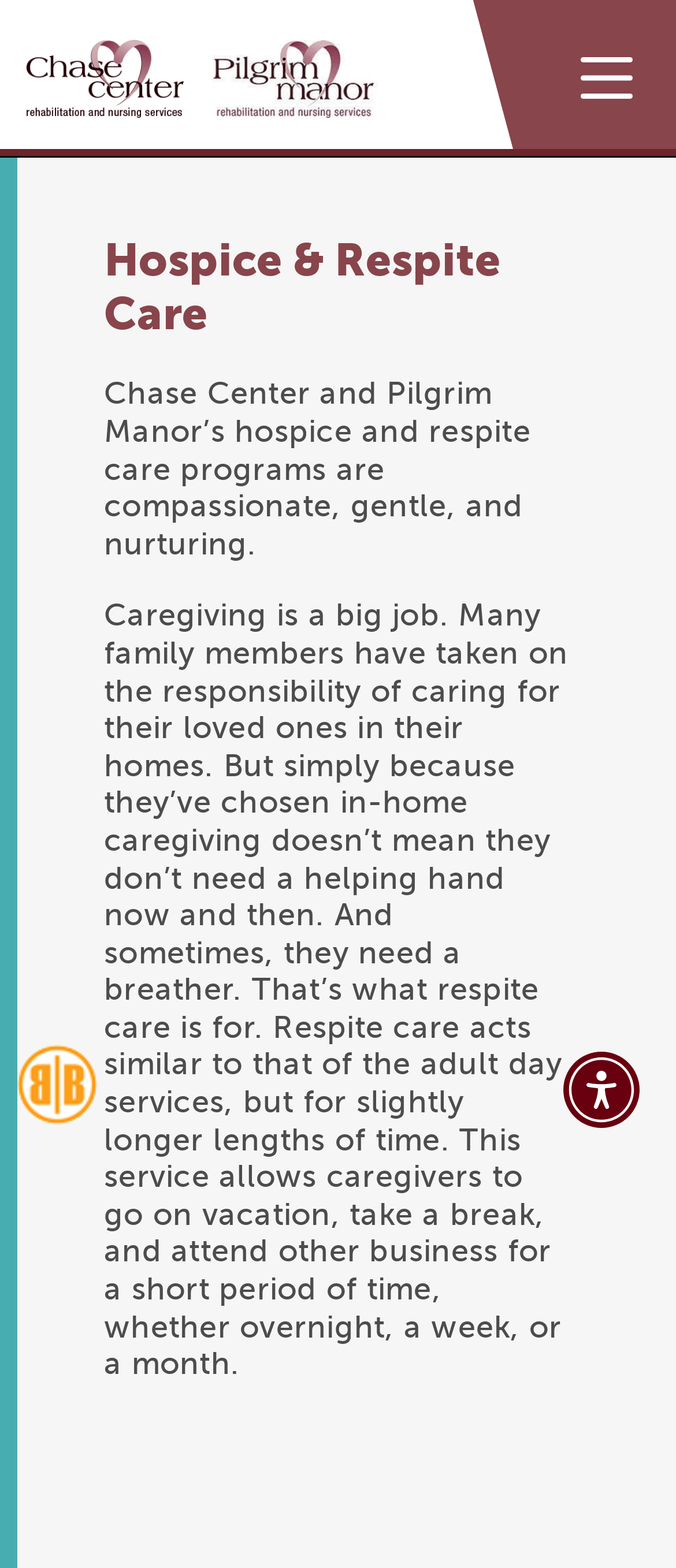Find the bounding box of the element with the following description: "aria-label="Accessibility Menu" title="Accessibility Menu"". The coordinates must be four float numbers between 0 and 1, formatted as [left, top, right, bottom].

[0.833, 0.671, 0.946, 0.719]